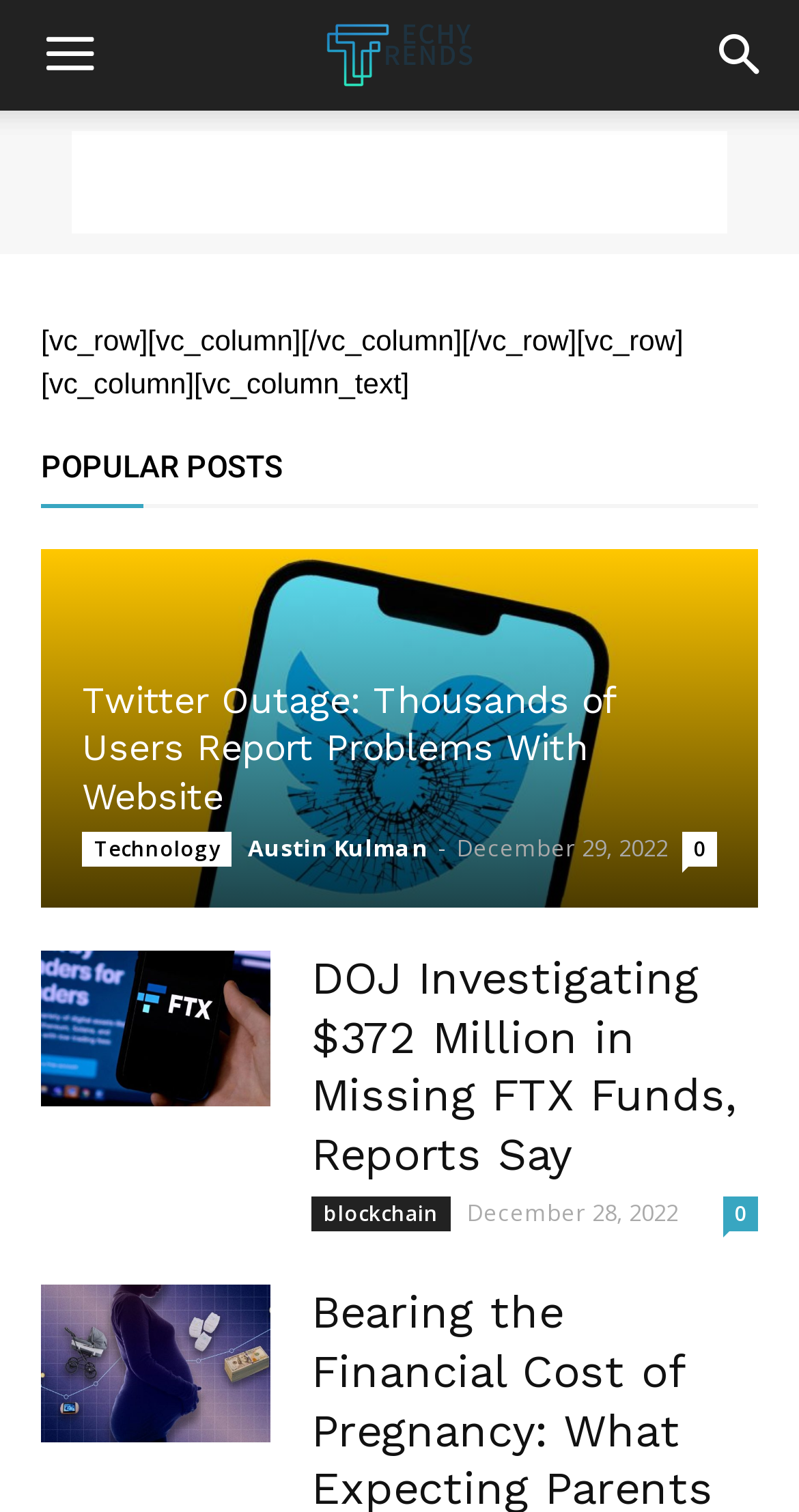Reply to the question with a single word or phrase:
Who is the author of the first post?

Austin Kulman